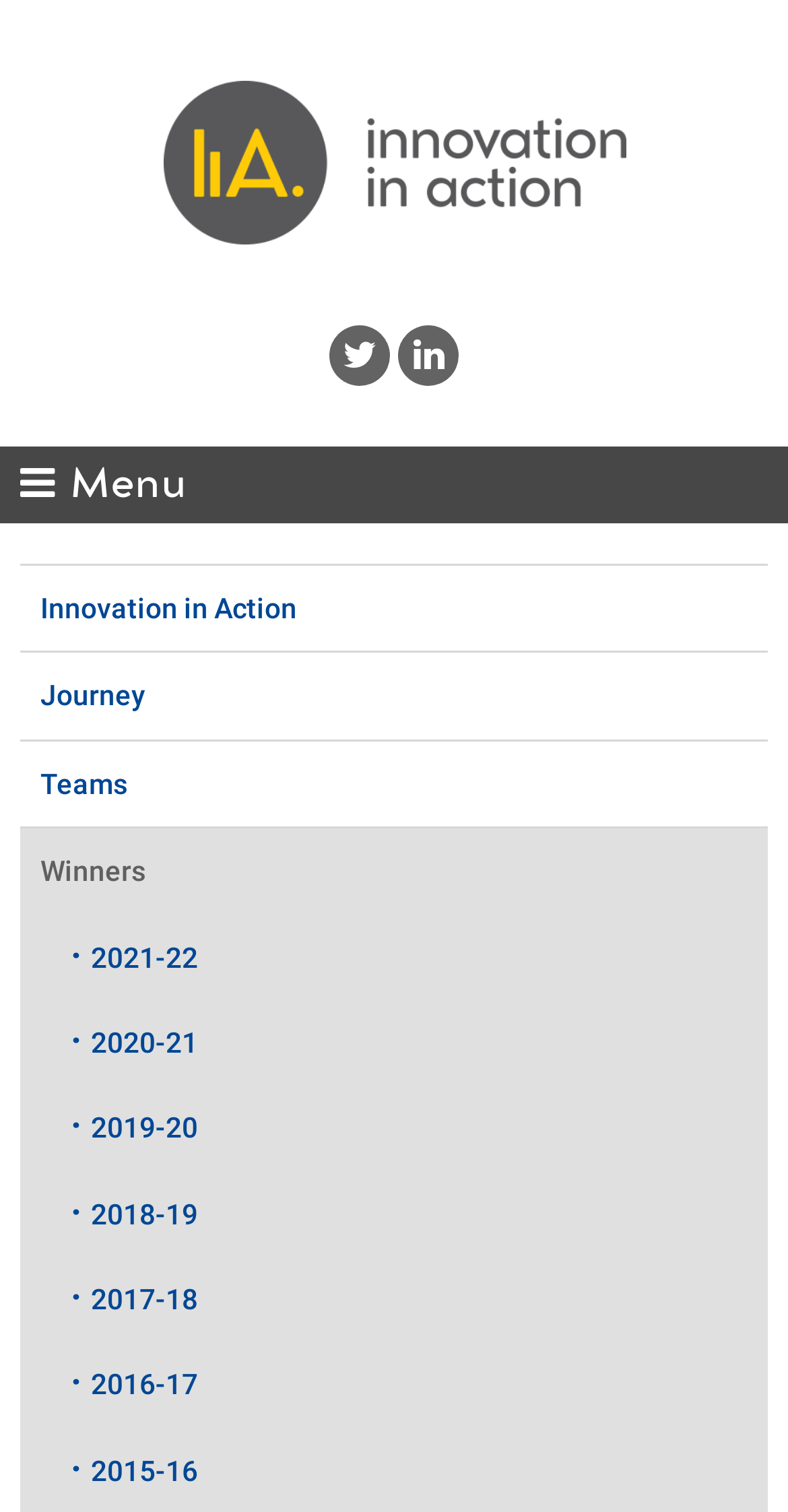Pinpoint the bounding box coordinates of the area that must be clicked to complete this instruction: "View the '2013/14' winners".

[0.026, 0.053, 0.974, 0.162]